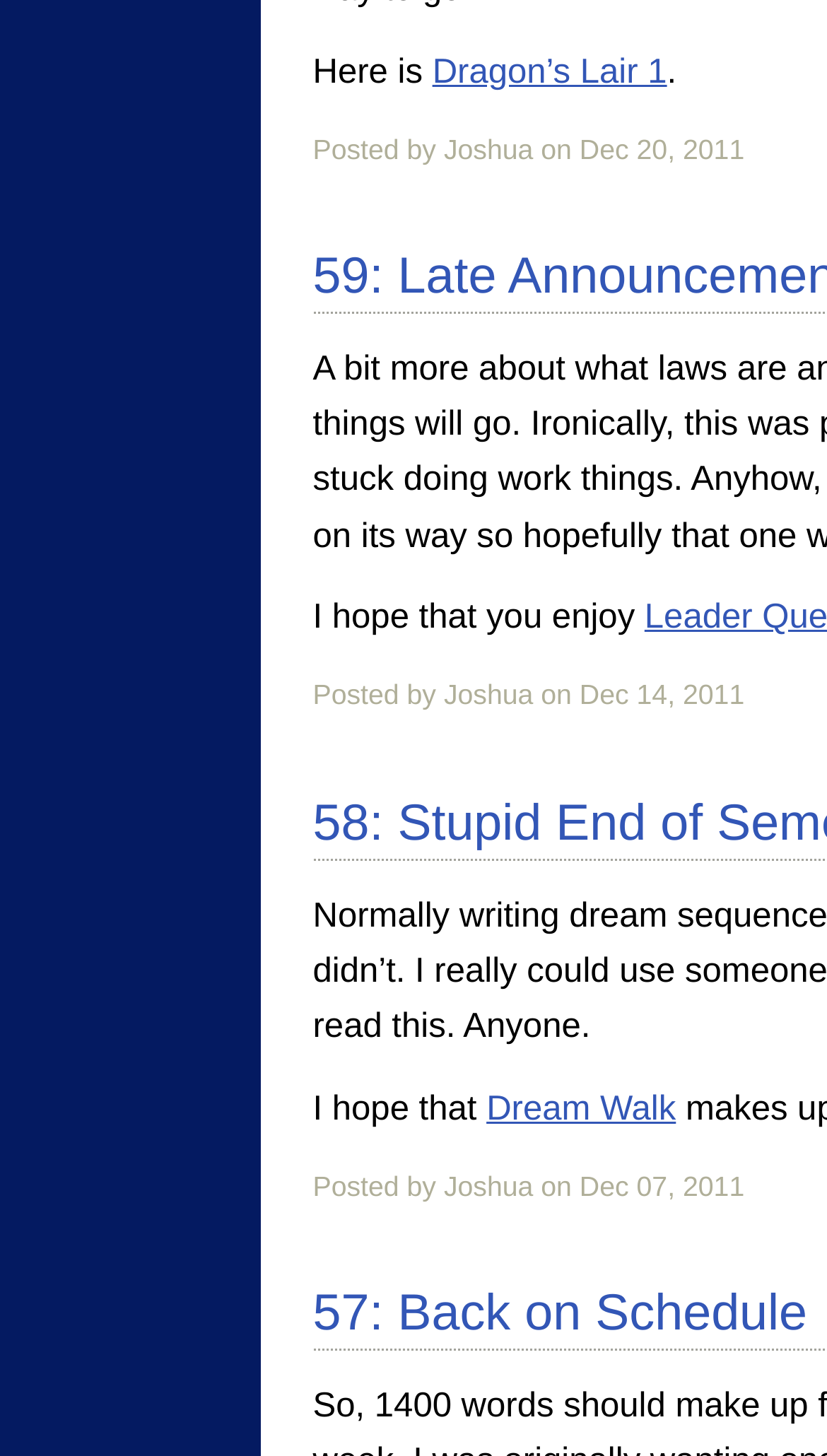Look at the image and write a detailed answer to the question: 
What is the date of the first post?

The date of the first post can be determined by looking at the text 'Posted by Joshua on Dec 20, 2011' which appears above the text 'Here is'.